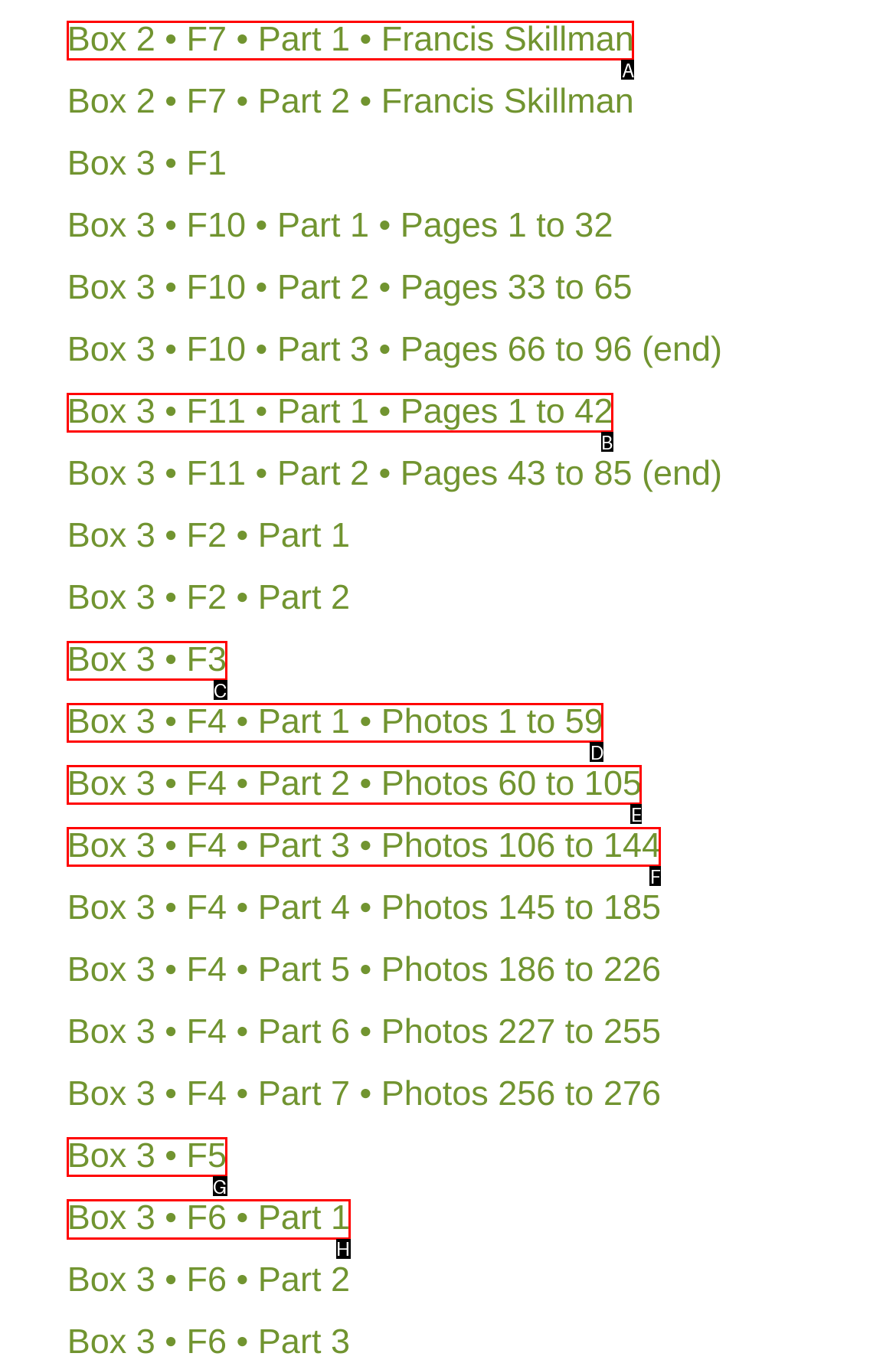Identify the correct UI element to click for this instruction: visit Pamela Ribon's homepage
Respond with the appropriate option's letter from the provided choices directly.

None